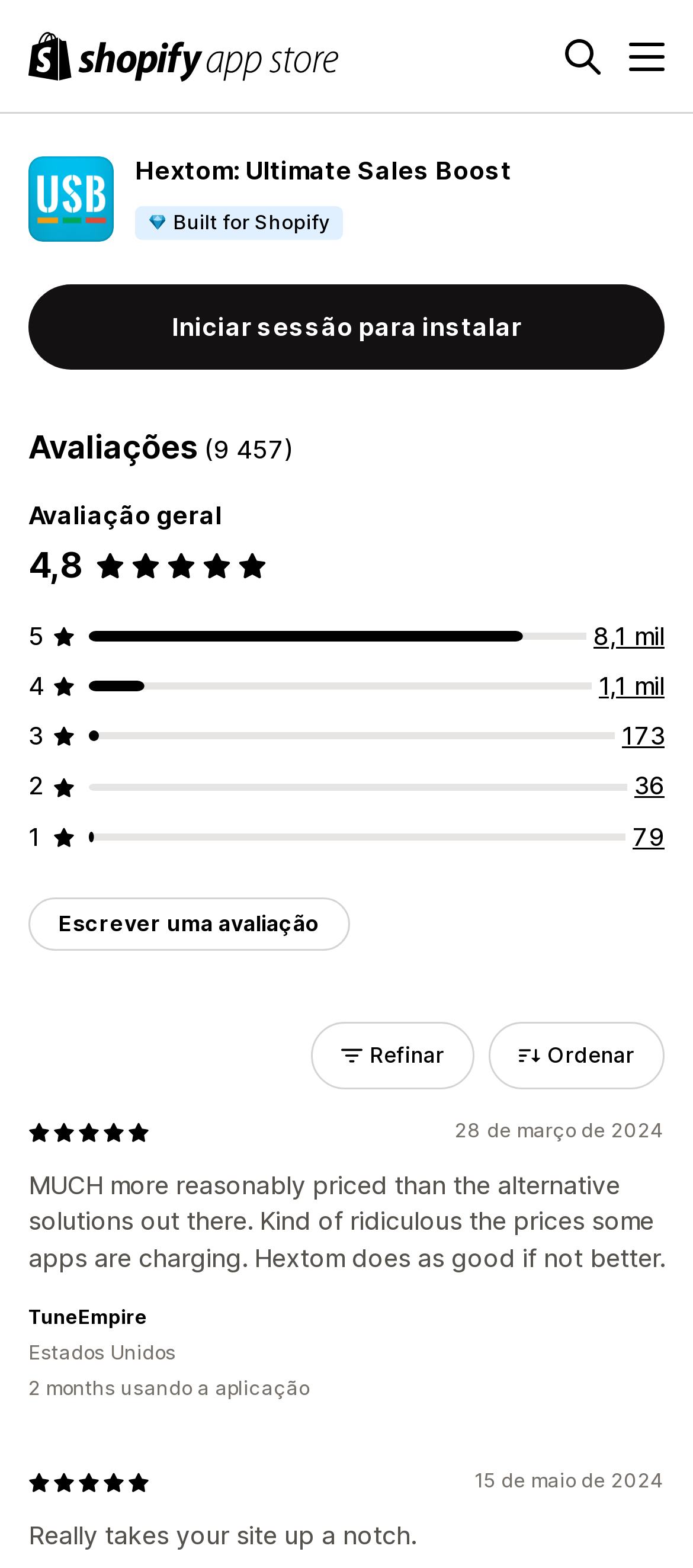Find and generate the main title of the webpage.

Hextom: Ultimate Sales Boost